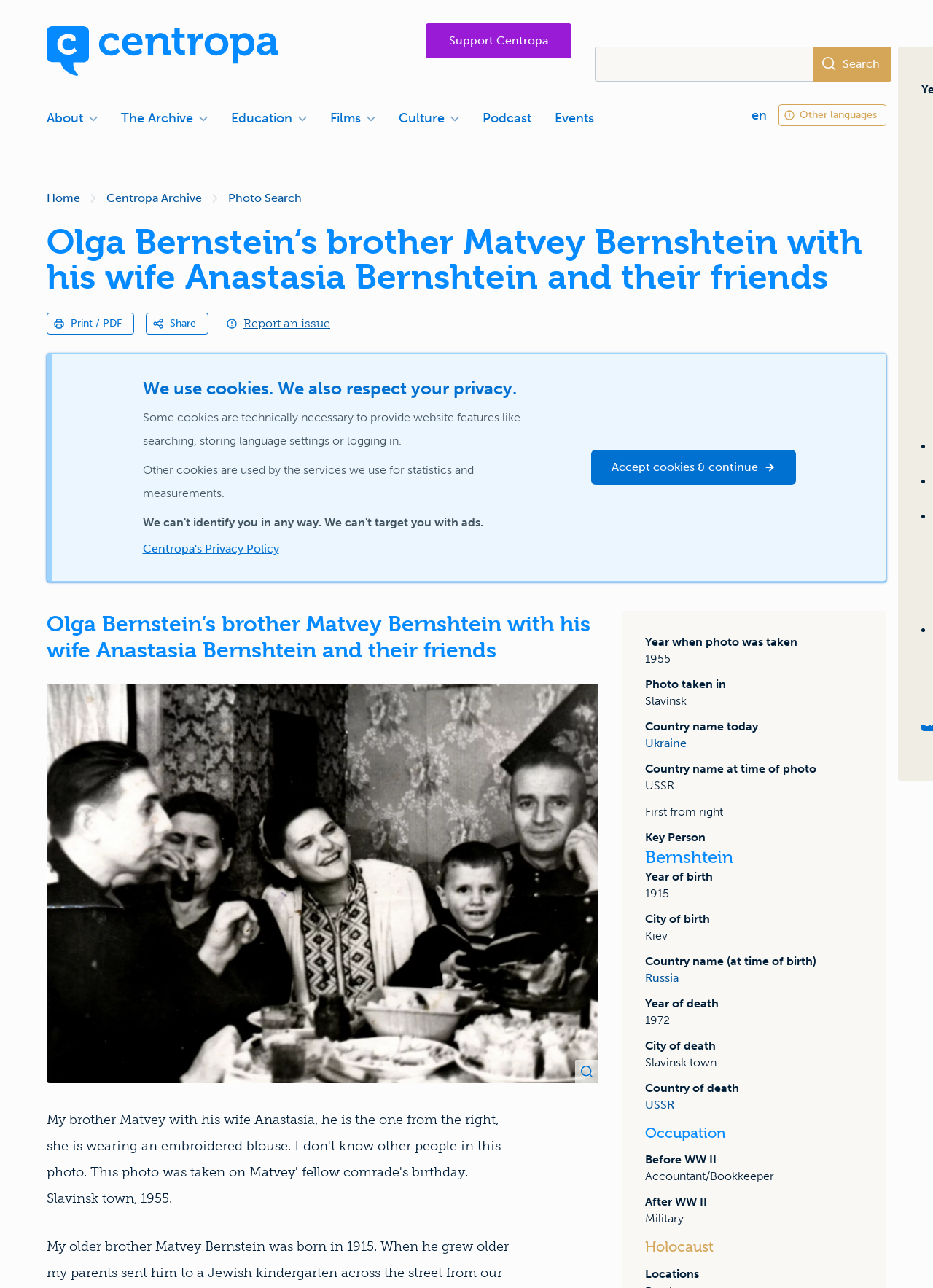Determine the bounding box coordinates of the clickable element necessary to fulfill the instruction: "View photo details". Provide the coordinates as four float numbers within the 0 to 1 range, i.e., [left, top, right, bottom].

[0.156, 0.243, 0.223, 0.26]